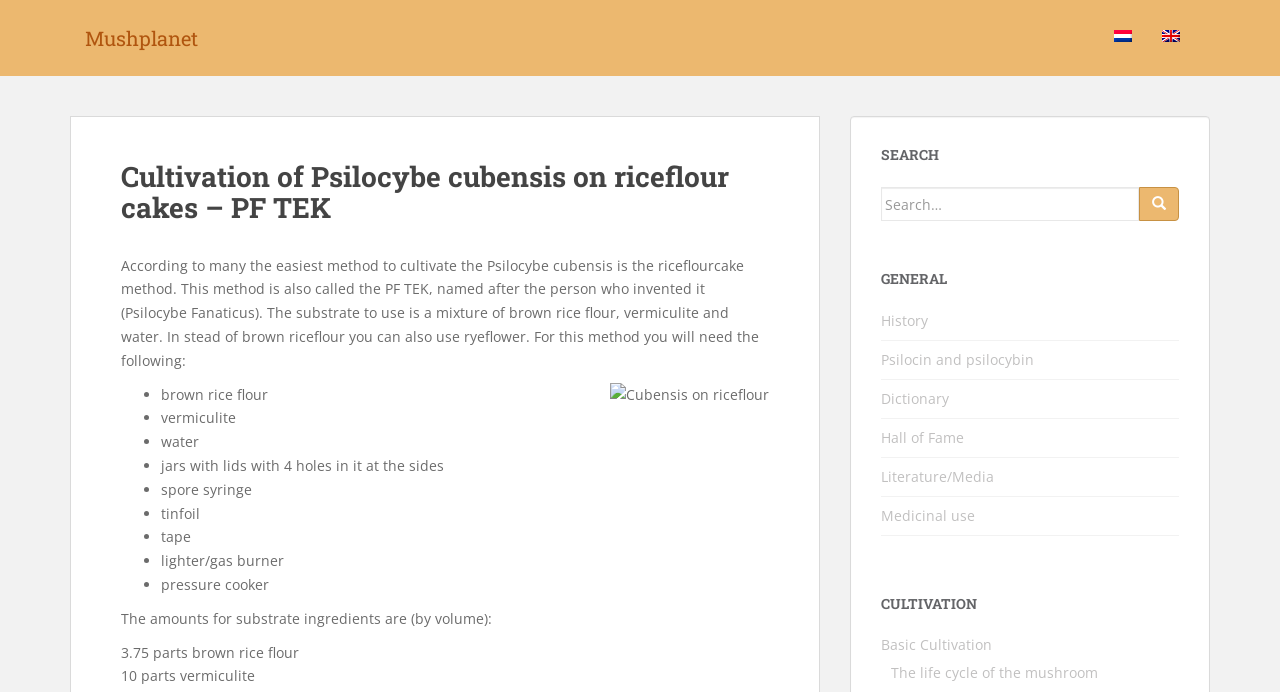What is the name of the method described on this webpage?
Please respond to the question with a detailed and thorough explanation.

The webpage describes a method for cultivating Psilocybe cubensis on riceflour cakes, and this method is referred to as PF TEK, named after the person who invented it (Psilocybe Fanaticus).